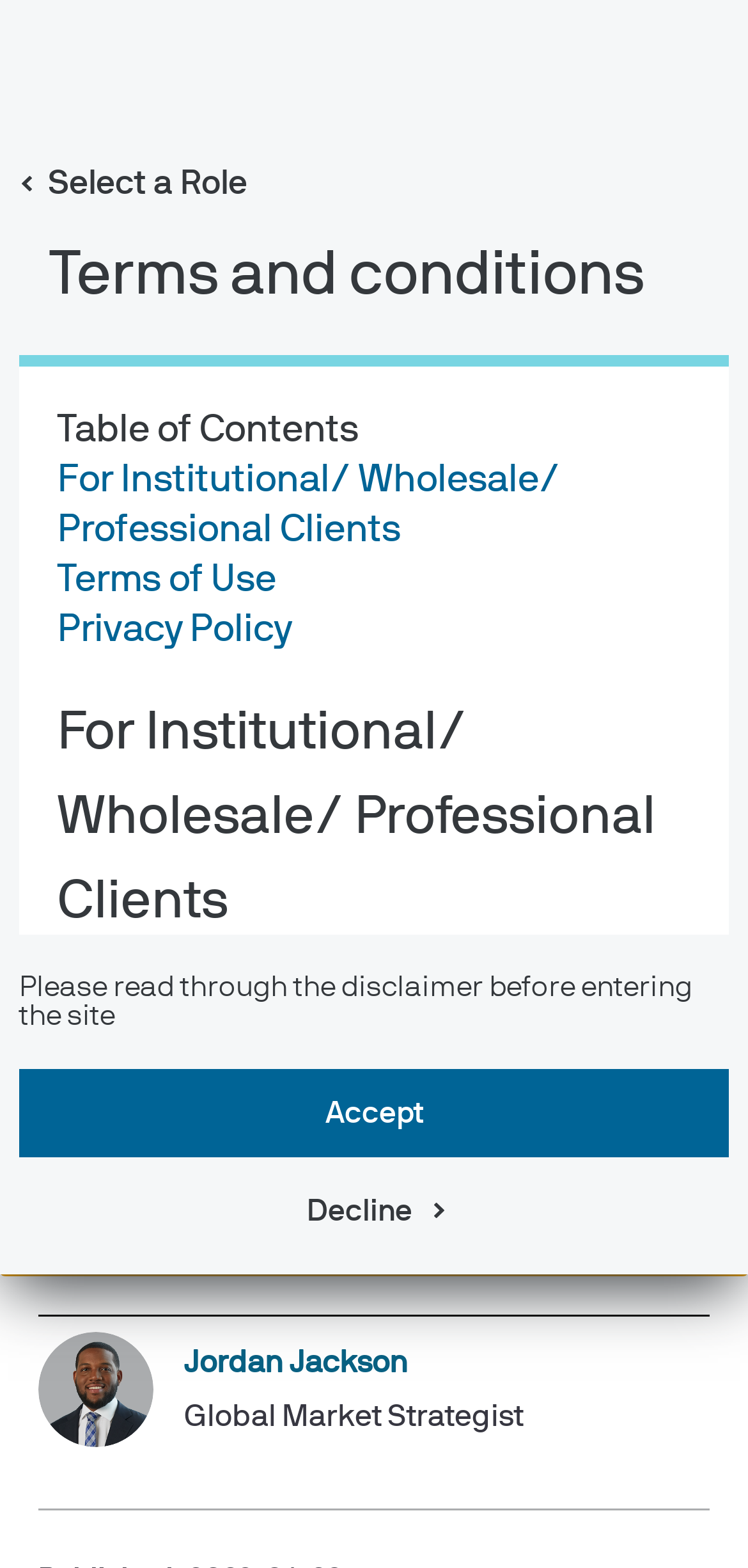Locate the bounding box coordinates of the element that should be clicked to execute the following instruction: "Open the menu".

[0.849, 0.031, 0.938, 0.074]